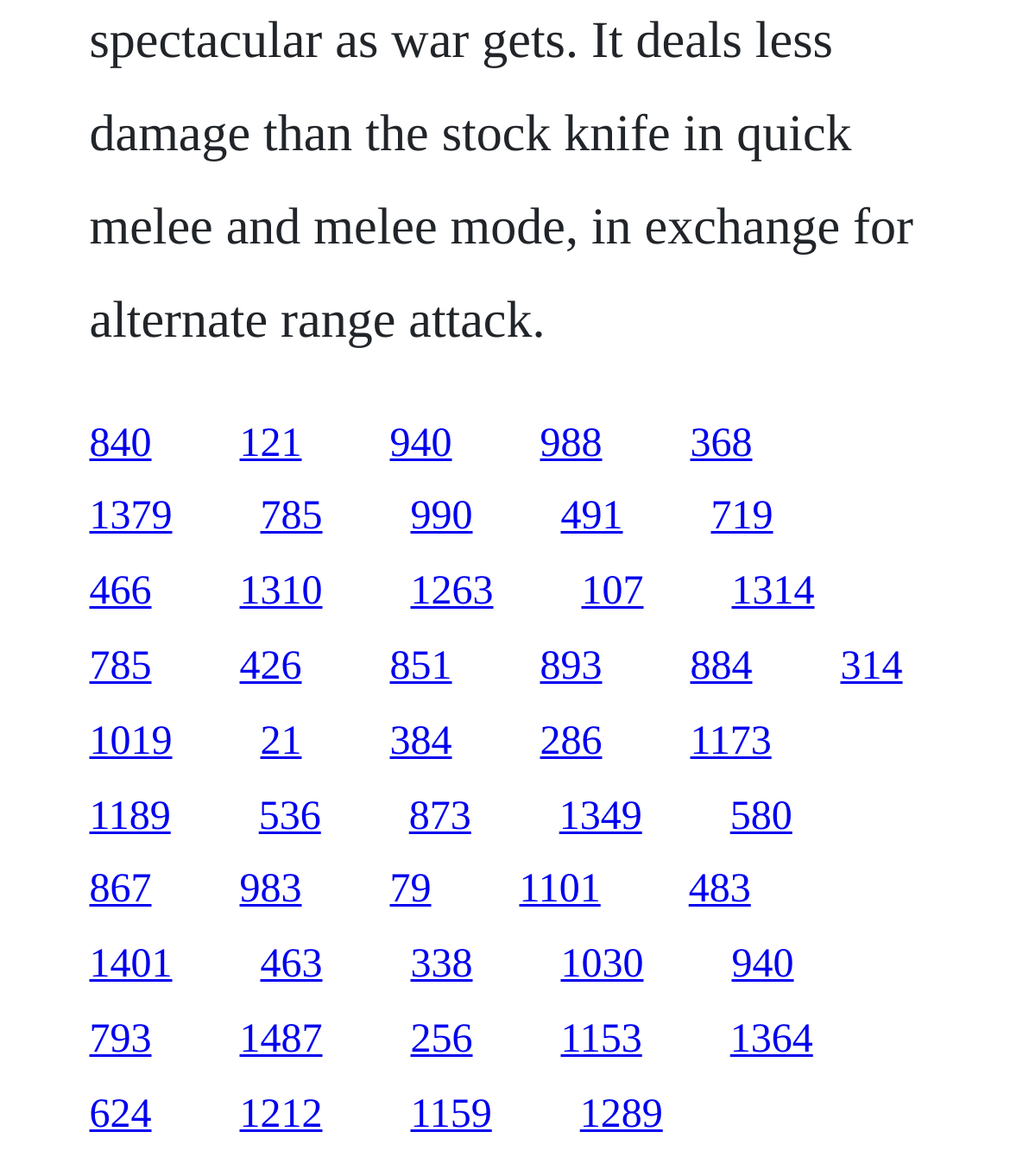How many rows of links are present on the webpage? Examine the screenshot and reply using just one word or a brief phrase.

7